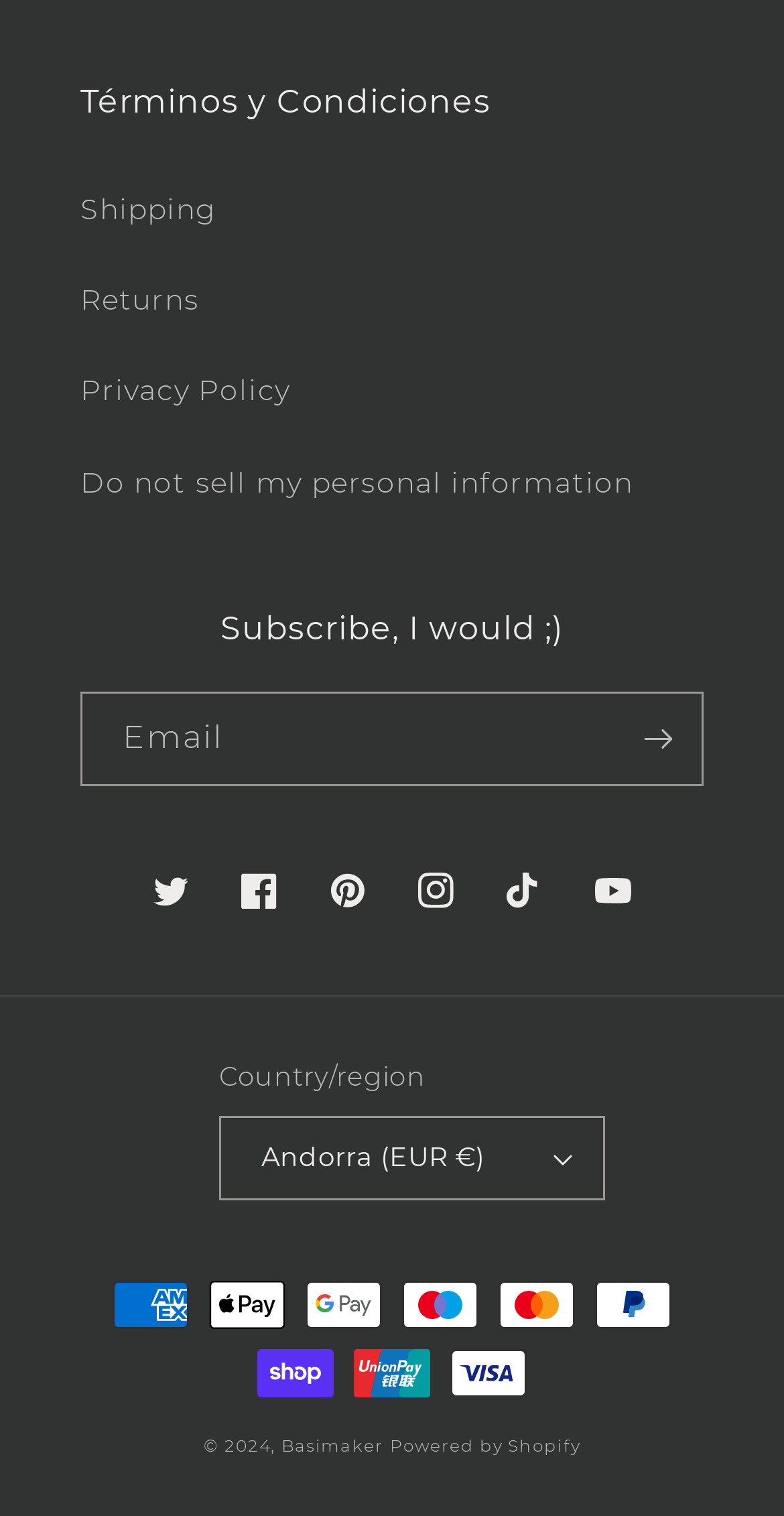Determine the bounding box coordinates for the area you should click to complete the following instruction: "Visit the Twitter page".

[0.162, 0.558, 0.274, 0.616]